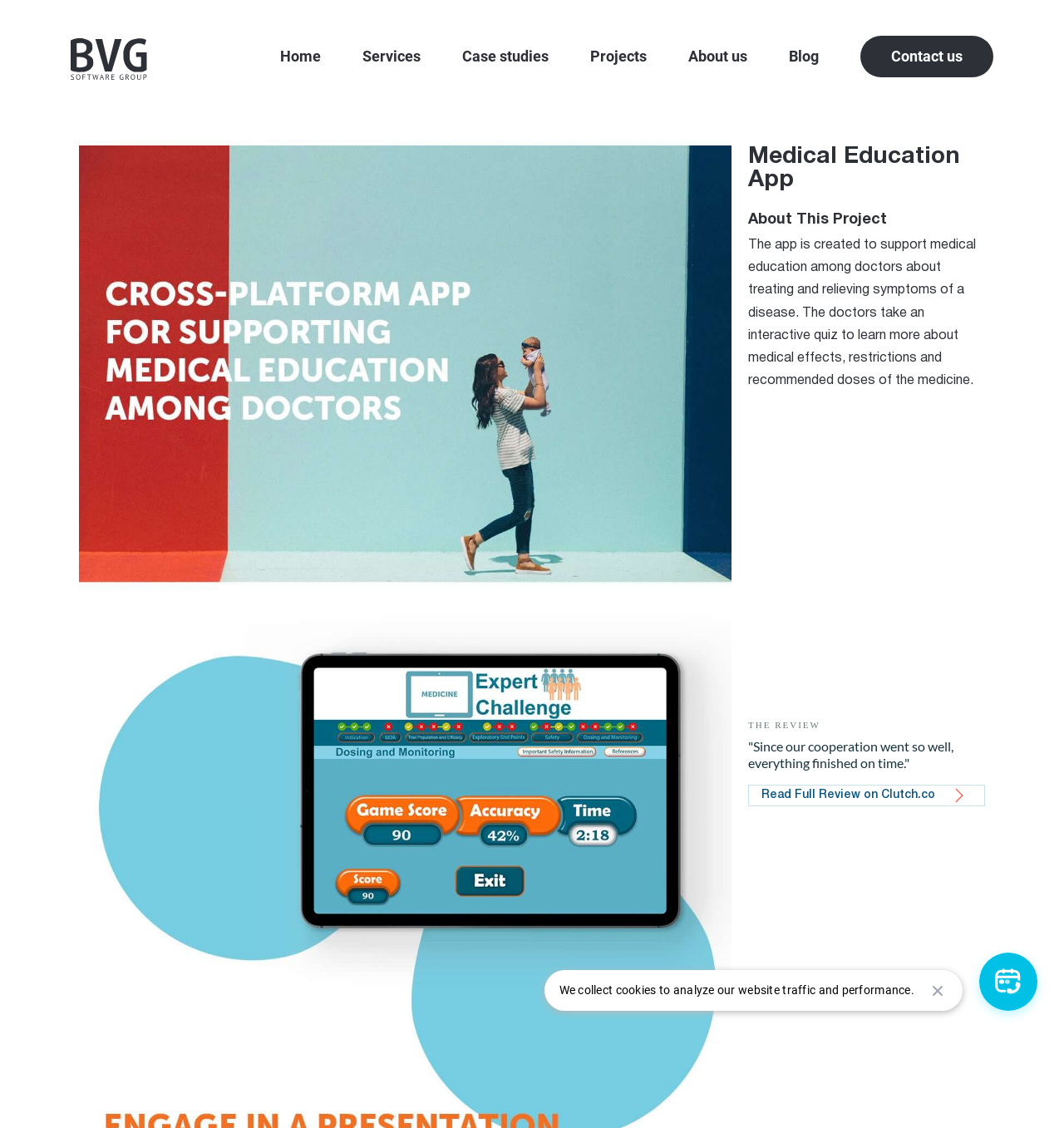Please identify the bounding box coordinates of the region to click in order to complete the task: "View the Case studies page". The coordinates must be four float numbers between 0 and 1, specified as [left, top, right, bottom].

[0.434, 0.034, 0.516, 0.064]